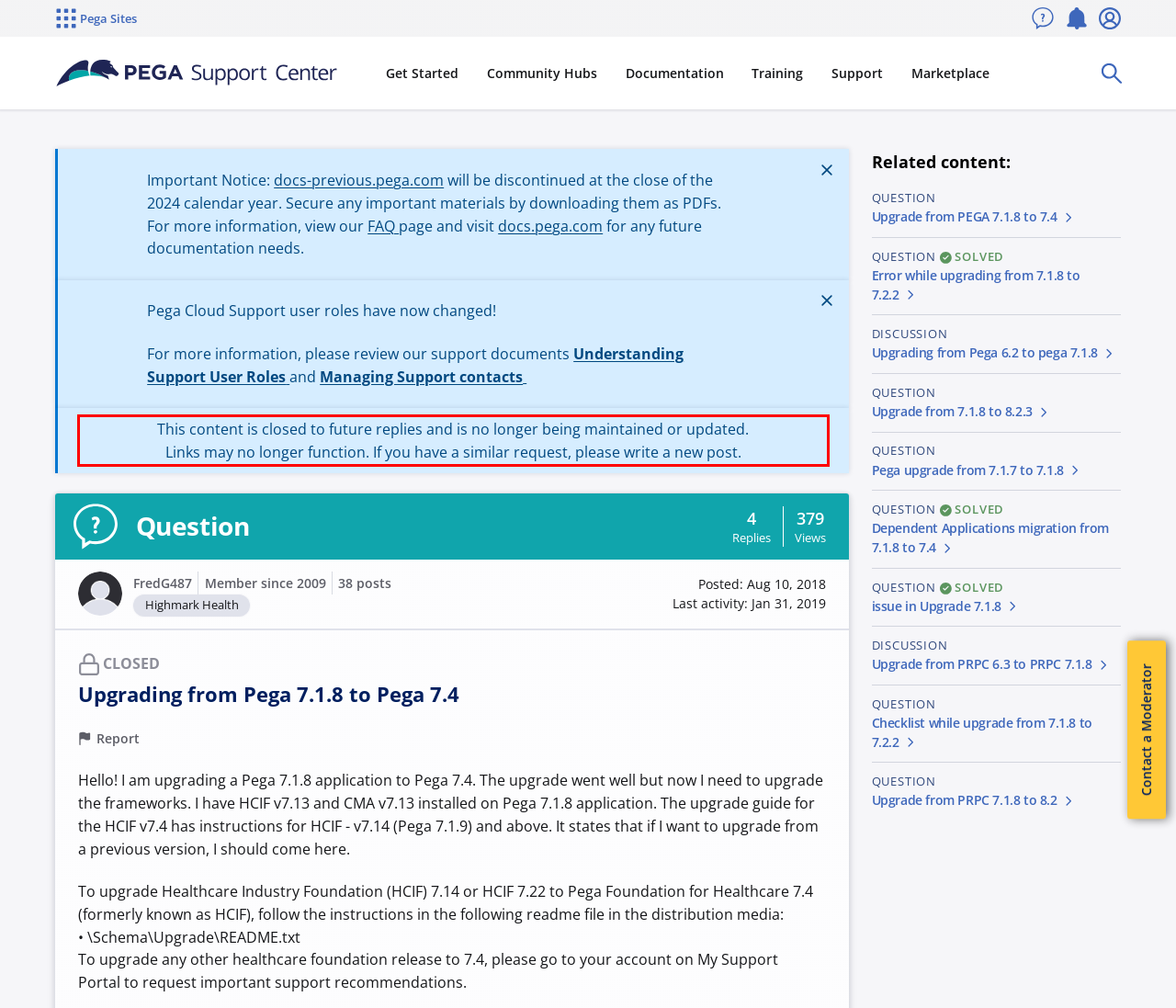Observe the screenshot of the webpage, locate the red bounding box, and extract the text content within it.

This content is closed to future replies and is no longer being maintained or updated. Links may no longer function. If you have a similar request, please write a new post.